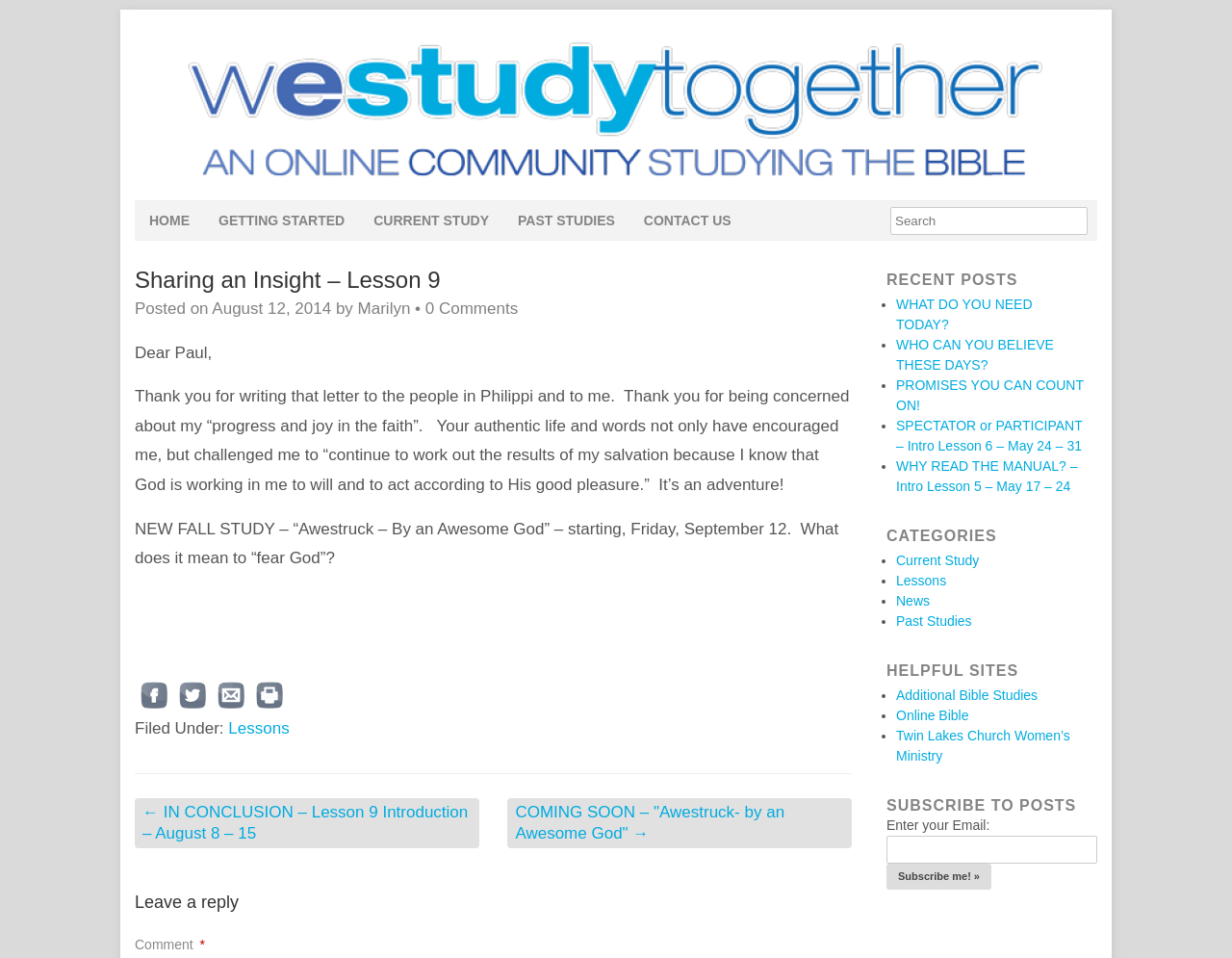Select the bounding box coordinates of the element I need to click to carry out the following instruction: "Read the article 'Sharing an Insight – Lesson 9'".

[0.109, 0.276, 0.691, 0.308]